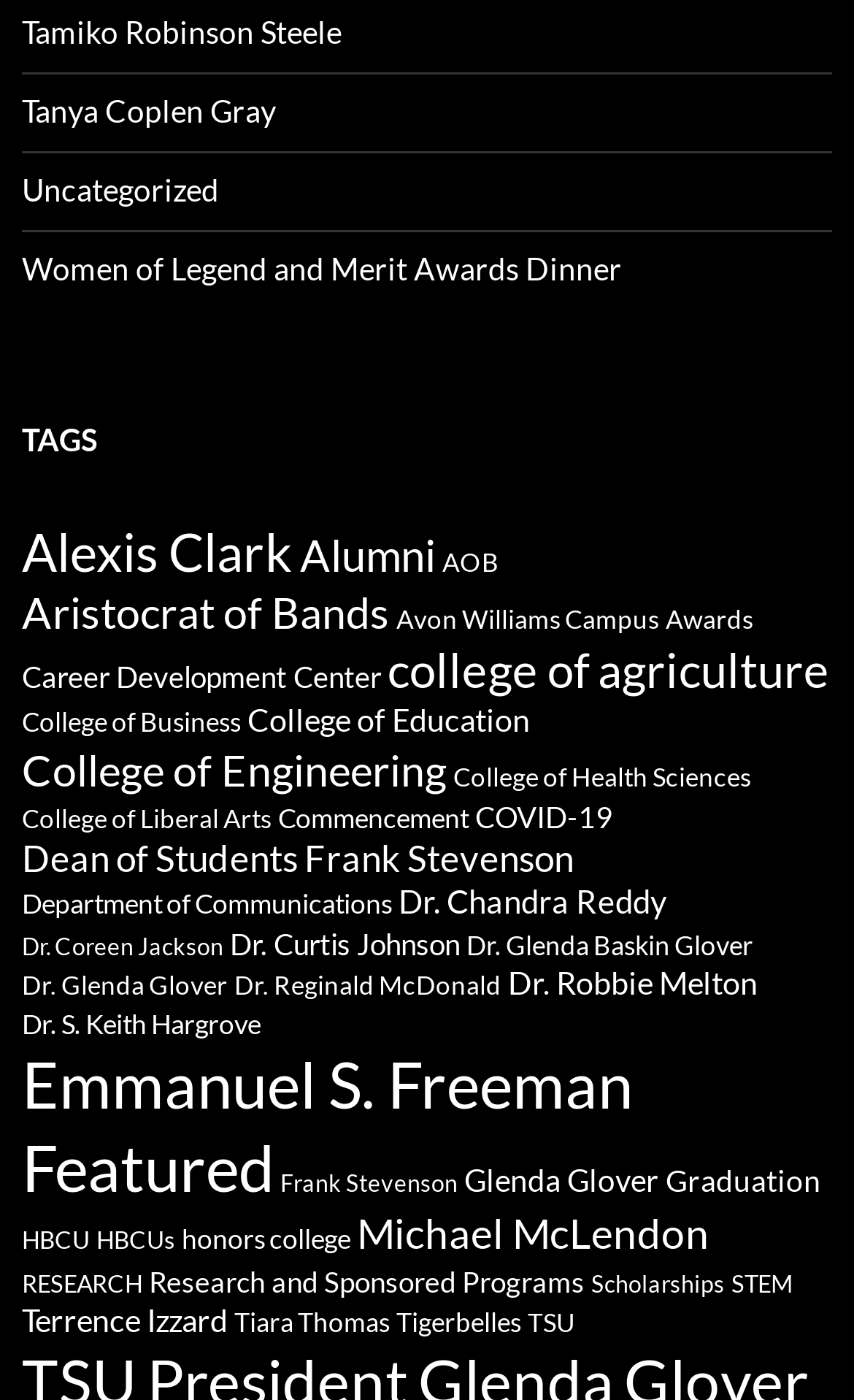Please determine the bounding box coordinates of the element's region to click in order to carry out the following instruction: "Click on the 'TAGS' heading". The coordinates should be four float numbers between 0 and 1, i.e., [left, top, right, bottom].

[0.026, 0.295, 0.974, 0.333]